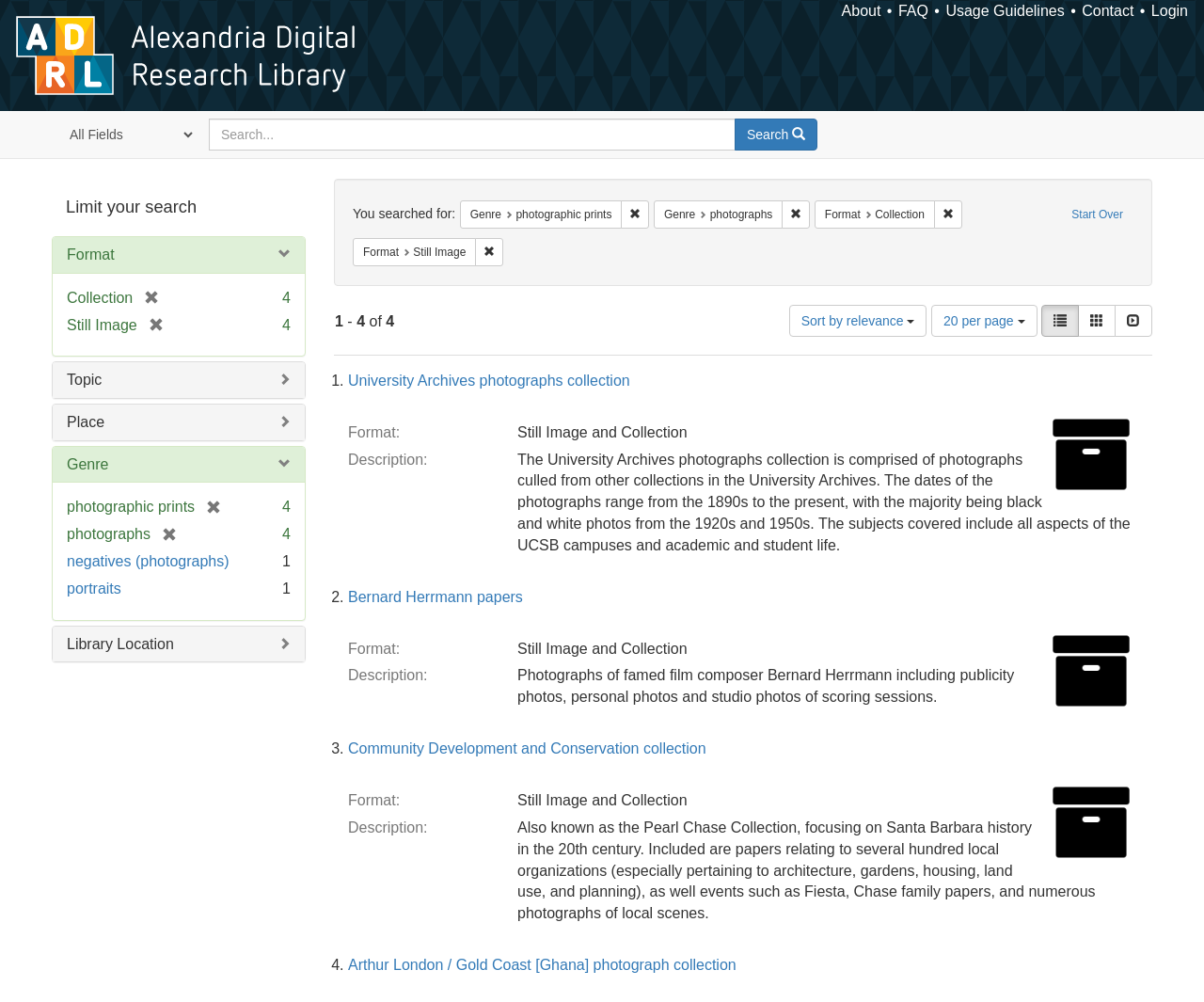What is the name of the library?
Identify the answer in the screenshot and reply with a single word or phrase.

Alexandria Digital Research Library